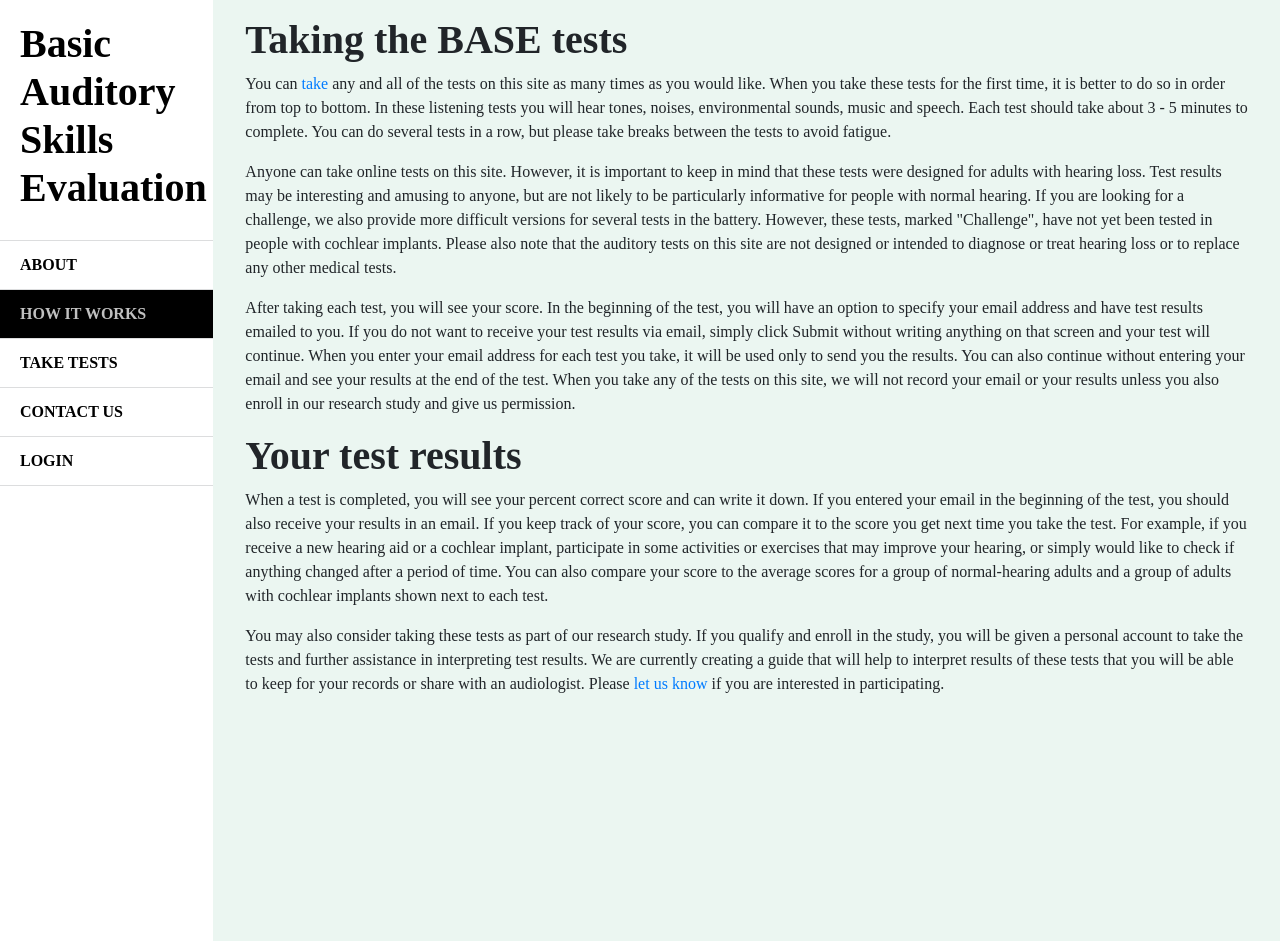Refer to the image and answer the question with as much detail as possible: What is the purpose of the BASE tests?

The webpage explains that the BASE tests are designed to evaluate auditory skills, specifically for adults with hearing loss. The tests are meant to assess listening abilities and provide scores that can be compared to average scores of normal-hearing adults and adults with cochlear implants.